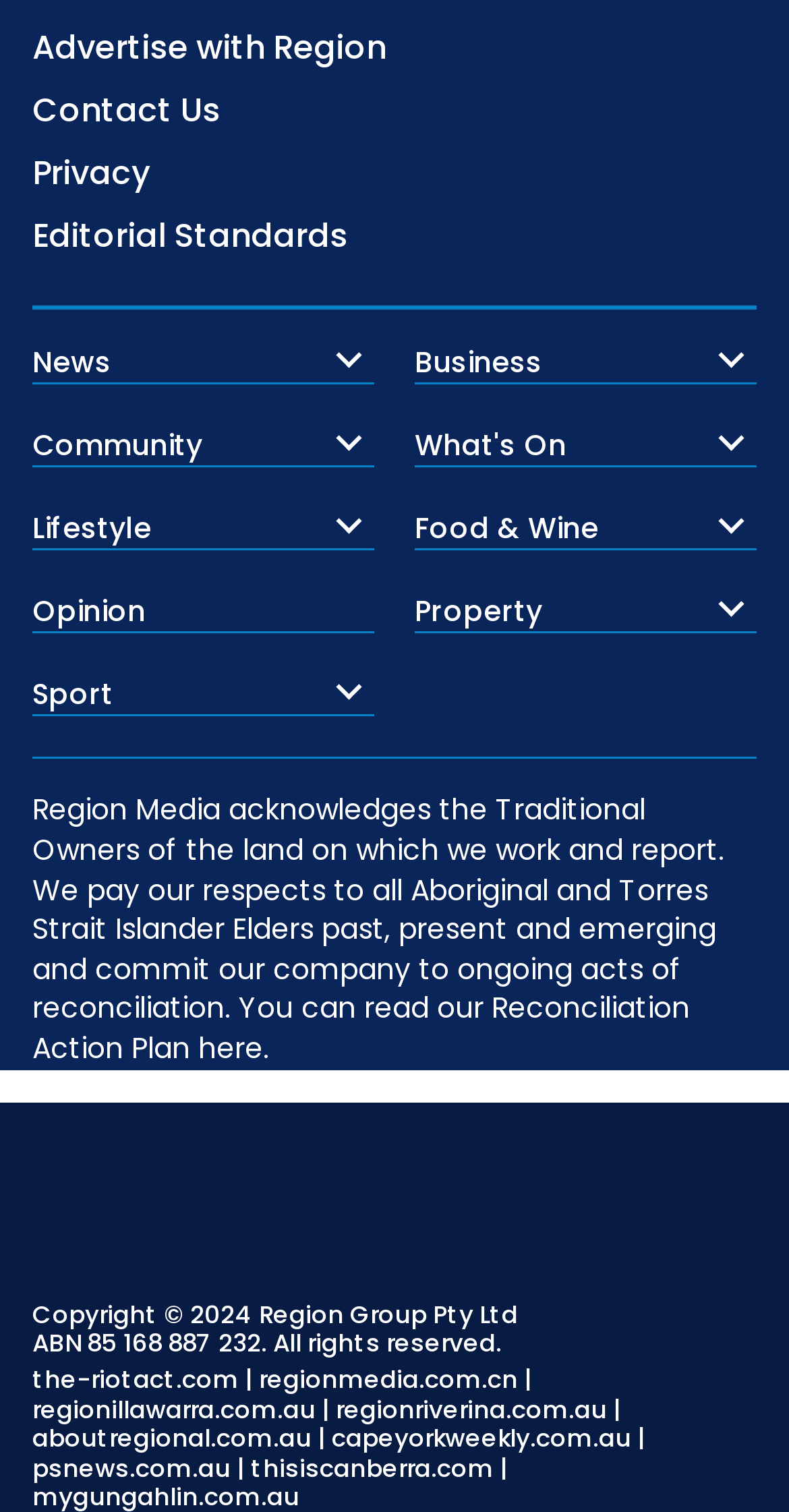Kindly determine the bounding box coordinates for the area that needs to be clicked to execute this instruction: "Explore 'Lifestyle'".

[0.041, 0.337, 0.474, 0.365]